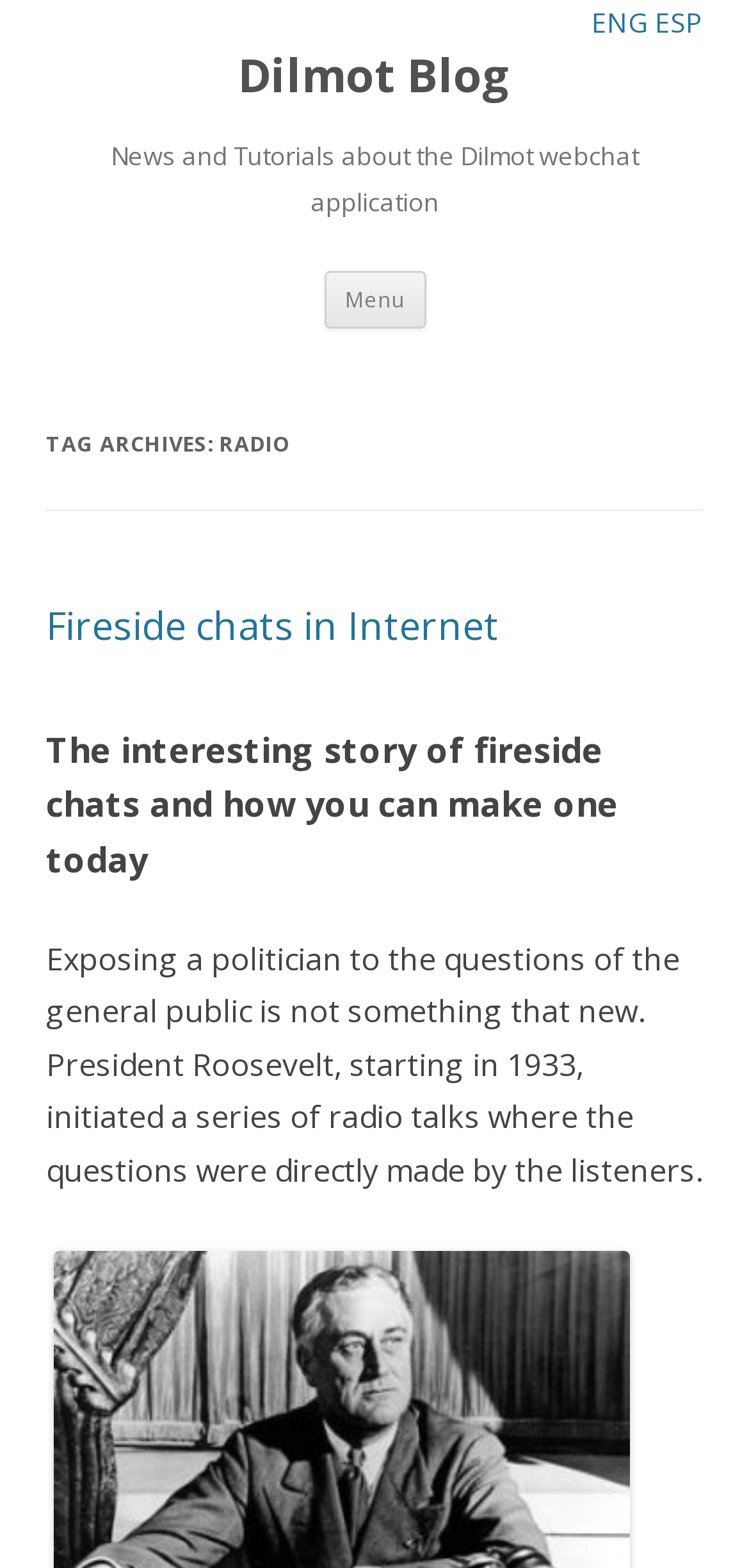What is the title of the first article?
Answer with a single word or phrase, using the screenshot for reference.

Fireside chats in Internet